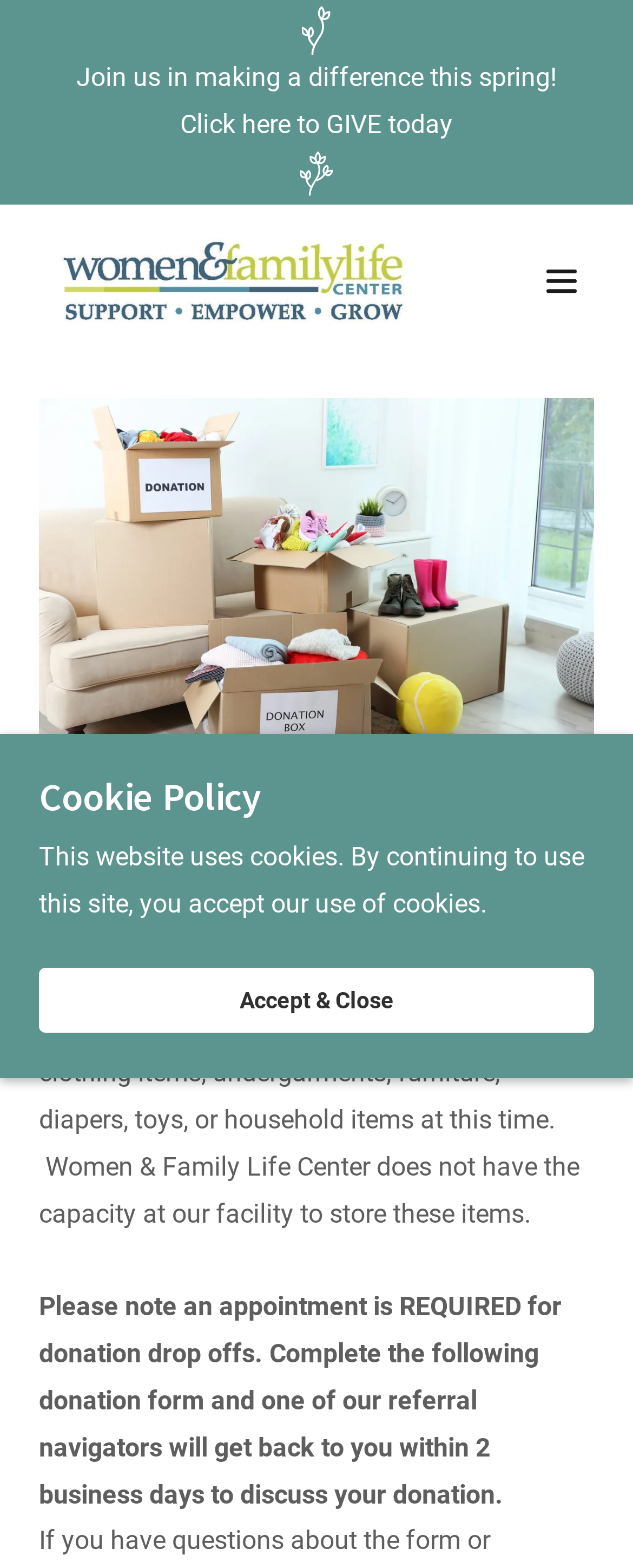Find the bounding box of the UI element described as follows: "title="Women & Family Life Center"".

[0.082, 0.138, 0.655, 0.22]